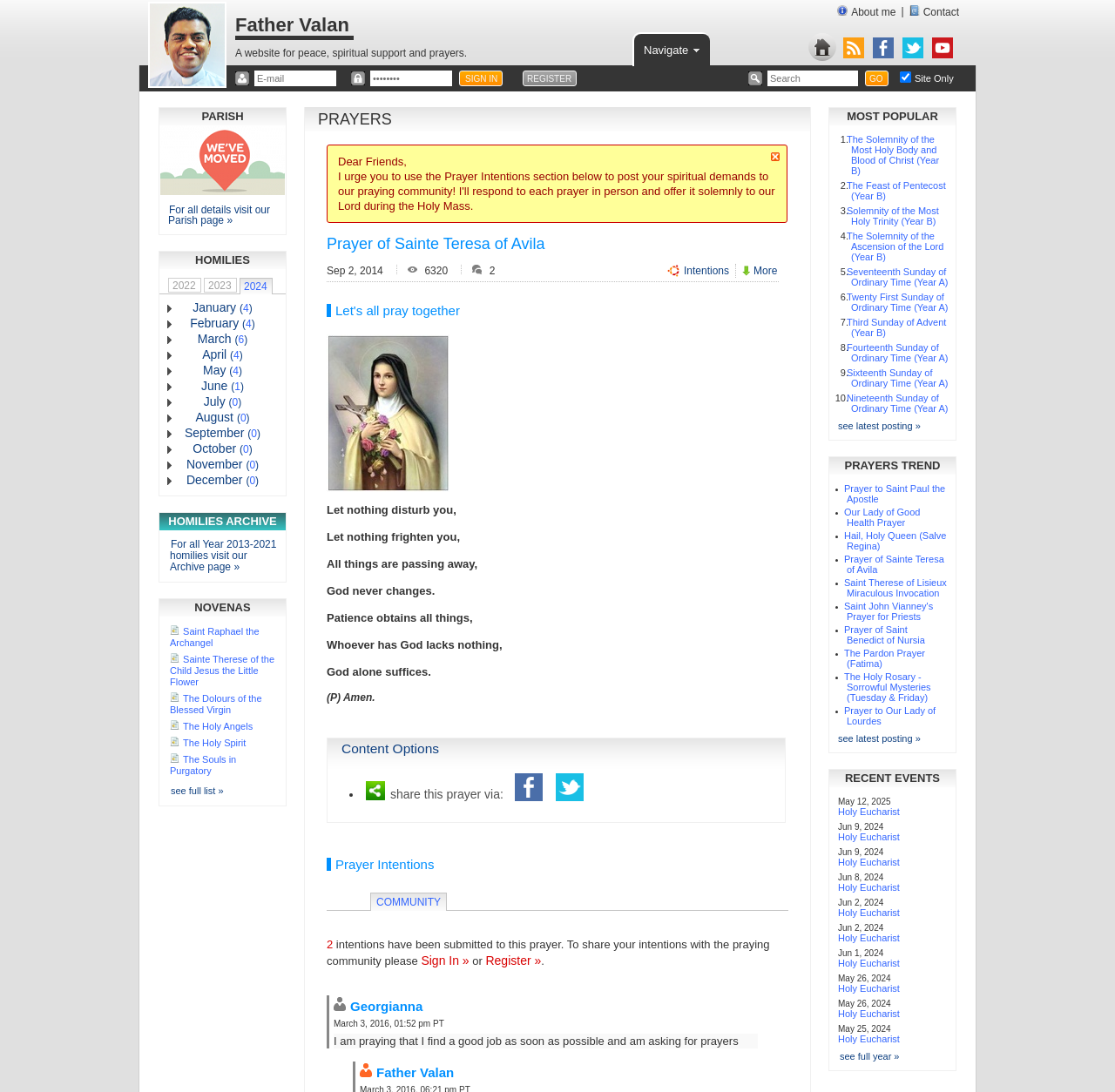What type of content is available in the novenas section?
Using the image as a reference, answer with just one word or a short phrase.

Prayers to saints